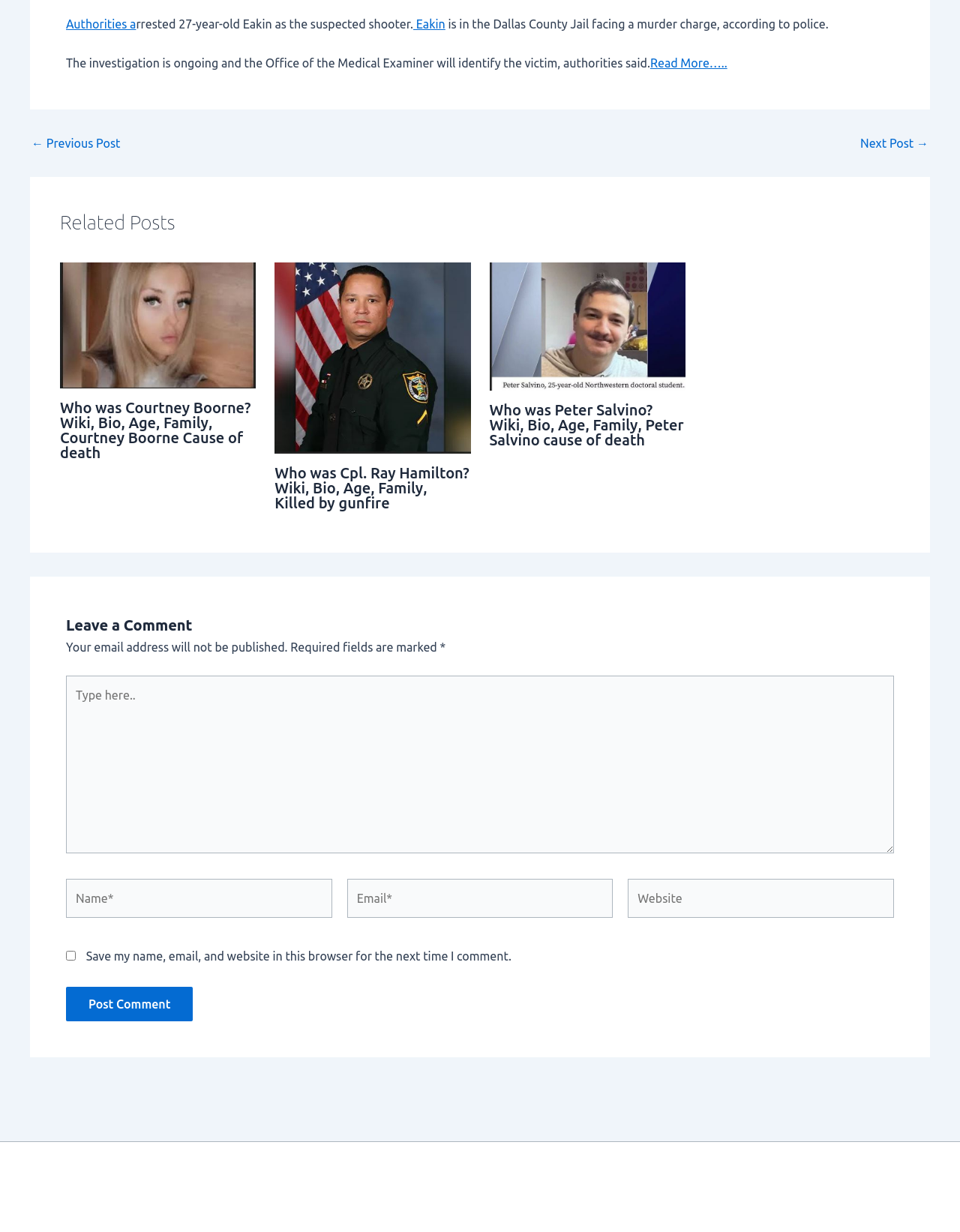Please specify the bounding box coordinates in the format (top-left x, top-left y, bottom-right x, bottom-right y), with values ranging from 0 to 1. Identify the bounding box for the UI component described as follows: Authorities a

[0.069, 0.014, 0.142, 0.025]